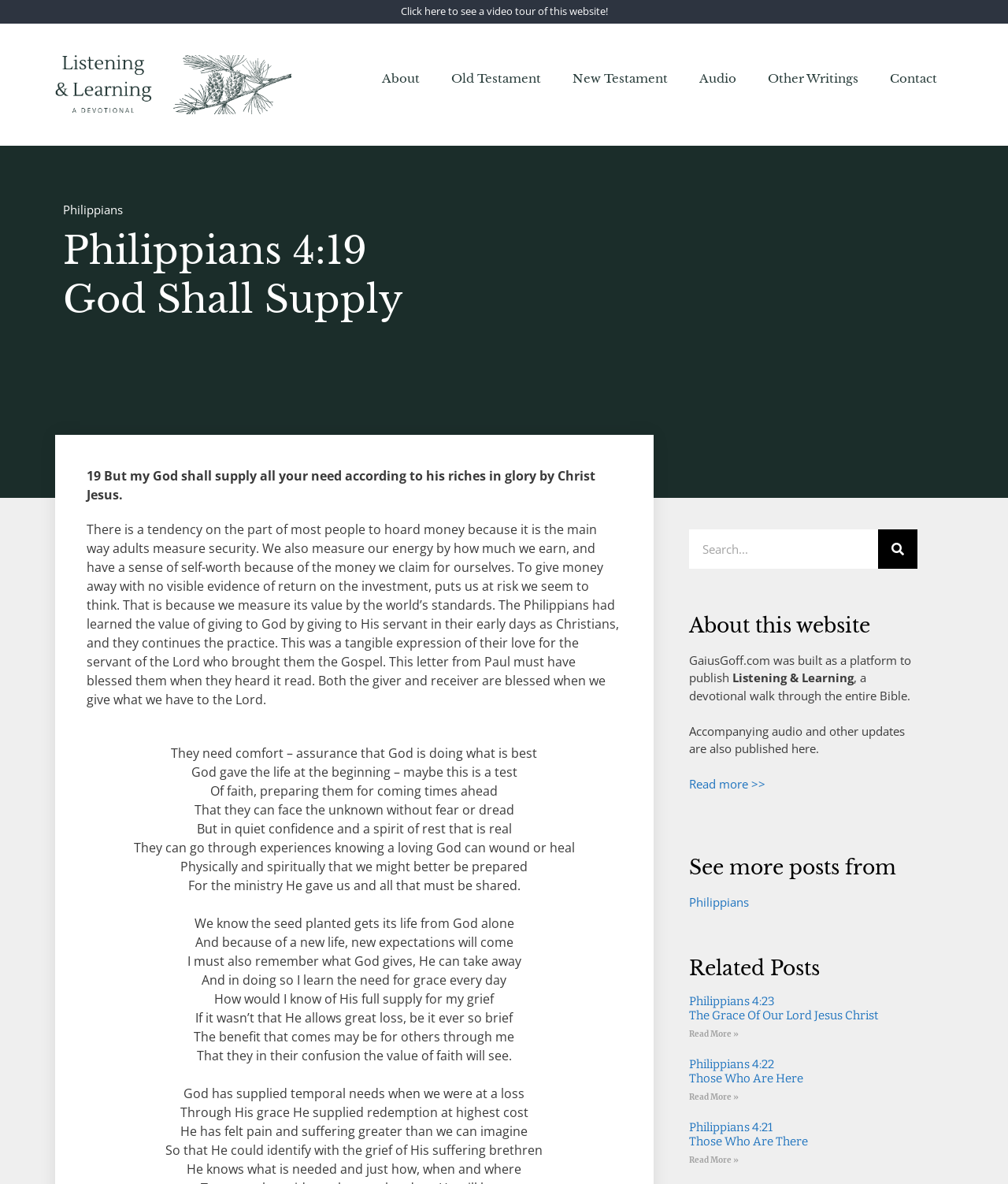Using details from the image, please answer the following question comprehensively:
What is the main topic of this webpage?

Based on the webpage content, I can see that the main topic is Philippians 4:19, which is a Bible verse. The webpage provides an in-depth analysis and explanation of this verse.